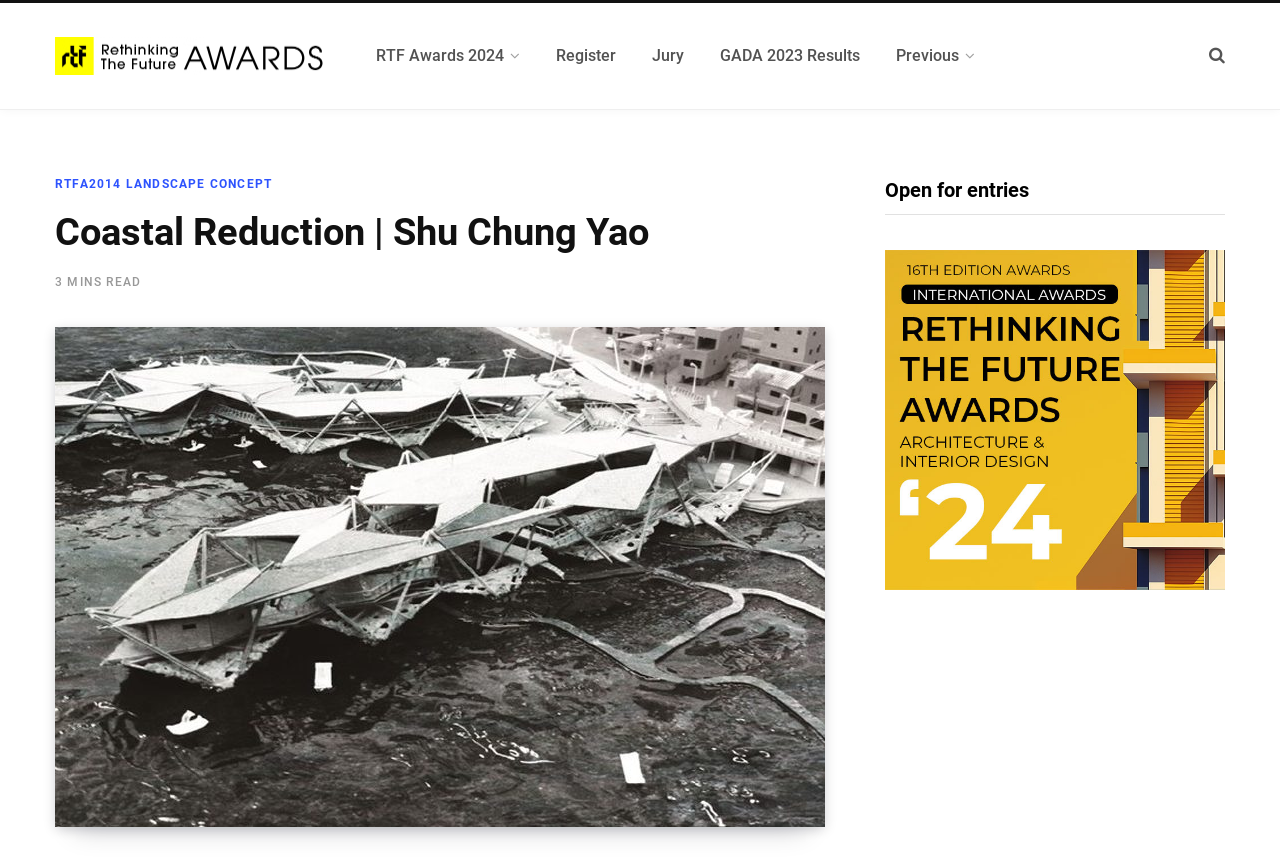Articulate a complete and detailed caption of the webpage elements.

The webpage appears to be about the Rethinking The Future Awards, specifically focusing on a project called "Coastal Reduction" by Shu Chung Yao. 

At the top left, there is a link to the Rethinking The Future Awards, accompanied by an image with the same name. 

To the right of this, there are several links in a row, including "RTF Awards 2024", "Register", "Jury", "GADA 2023 Results", and "Previous". 

On the top right, there is a small icon represented by "\uf002". 

Below the top section, there is a header area that spans most of the width of the page. Within this area, there is a link to "RTFA2014 LANDSCAPE CONCEPT" on the left, followed by a heading that reads "Coastal Reduction | Shu Chung Yao". 

Below the heading, there is a text that indicates the article is a 3-minute read. 

Further down, there is a large image that takes up most of the width of the page. 

On the right side of the page, there is a complementary section that spans about half the height of the page. Within this section, there is a heading that reads "Open for entries" and a link below it.